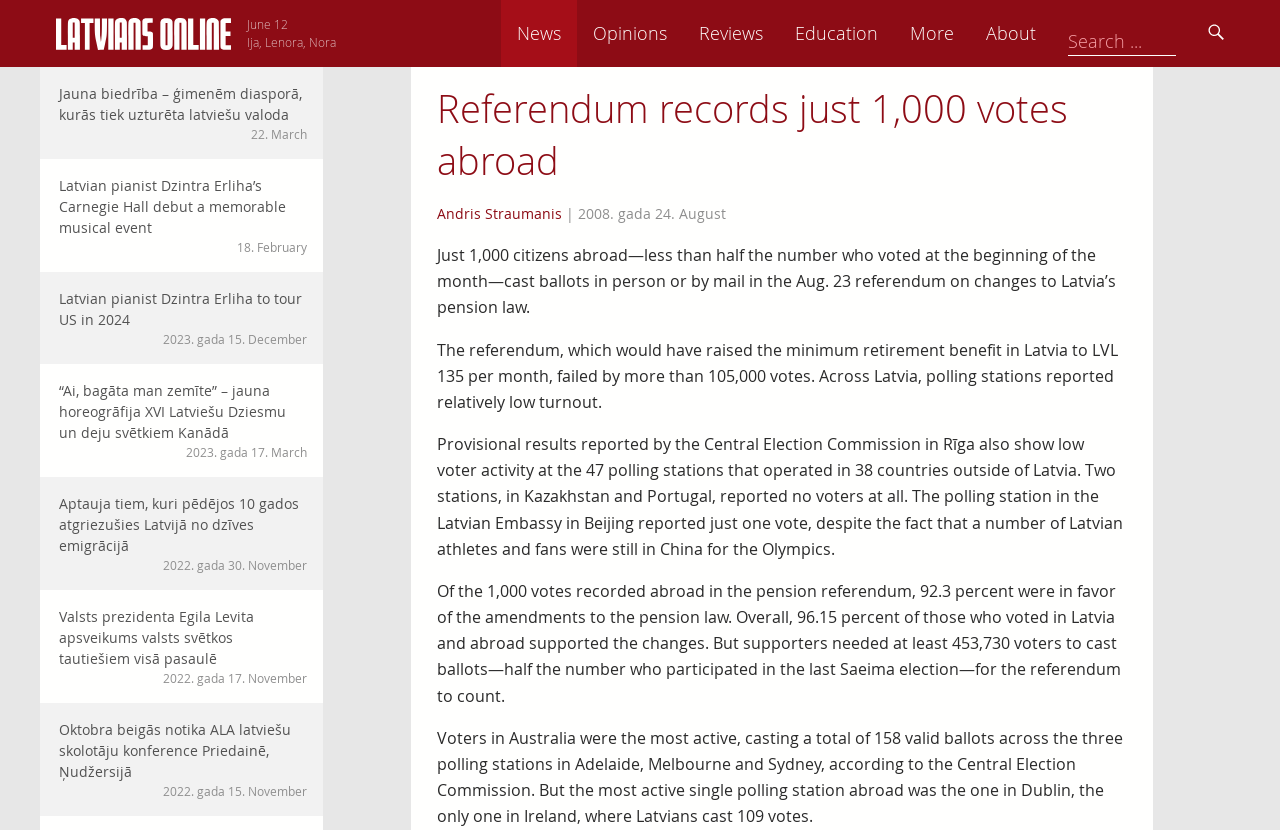Pinpoint the bounding box coordinates of the element to be clicked to execute the instruction: "Click the 'News' link".

[0.469, 0.0, 0.528, 0.081]